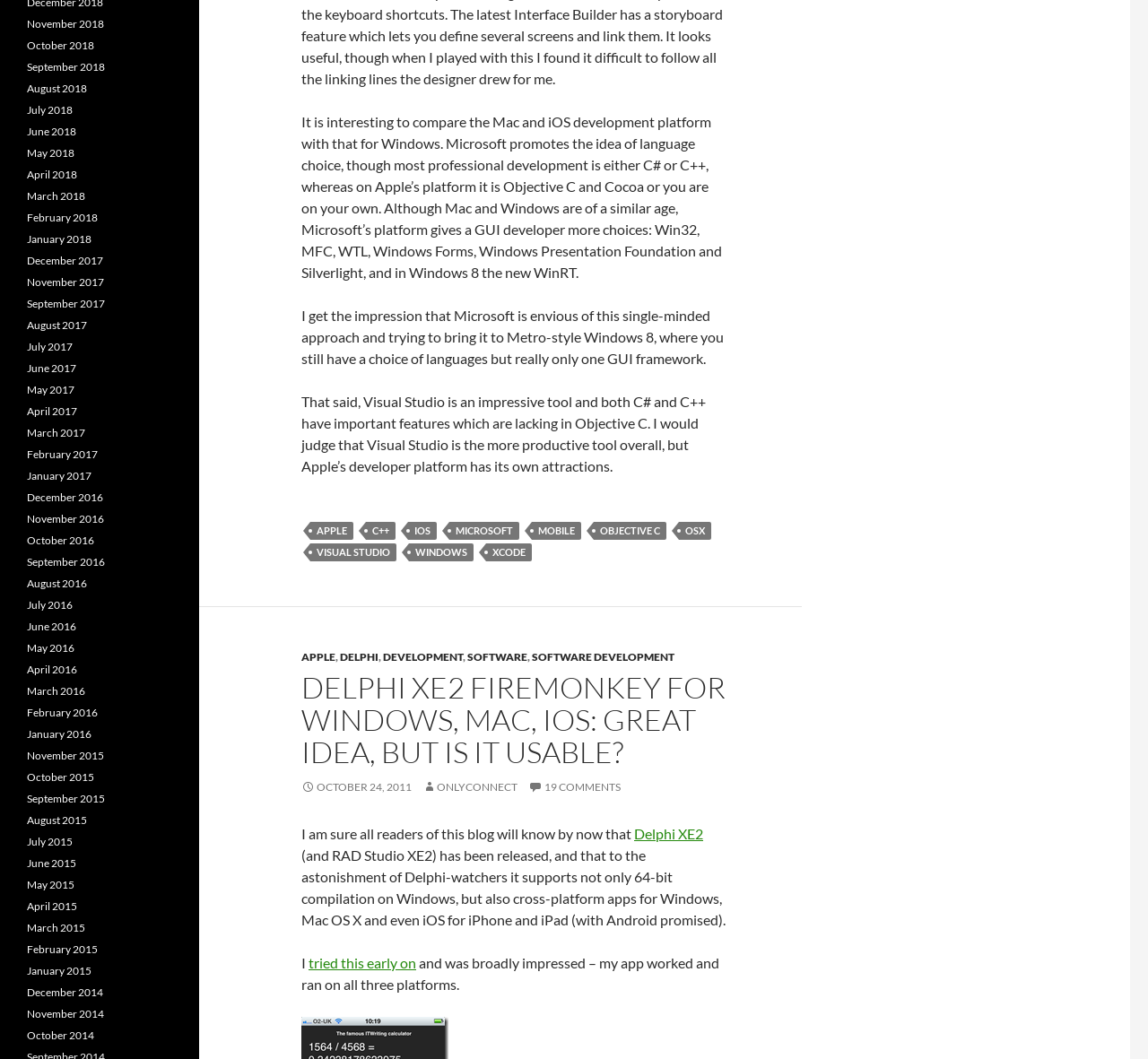What is the topic of the blog post?
Using the image as a reference, give an elaborate response to the question.

The topic of the blog post is Delphi XE2 Firemonkey, which is a software development tool. This can be inferred from the heading 'DELPHI XE2 FIREMONKEY FOR WINDOWS, MAC, IOS: GREAT IDEA, BUT IS IT USABLE?' and the content of the blog post.